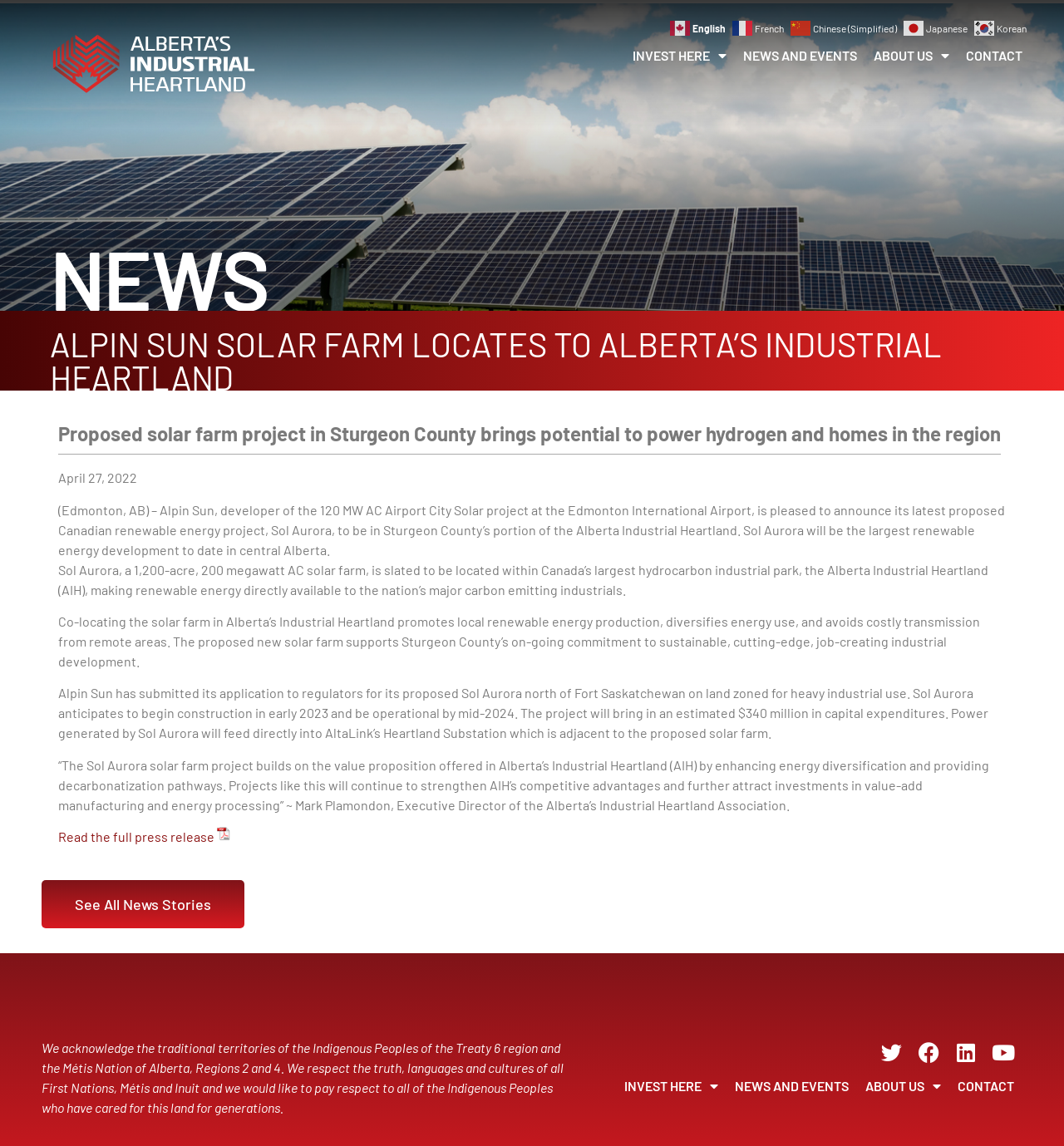How many social media links are at the bottom of the webpage?
Please provide a single word or phrase based on the screenshot.

4